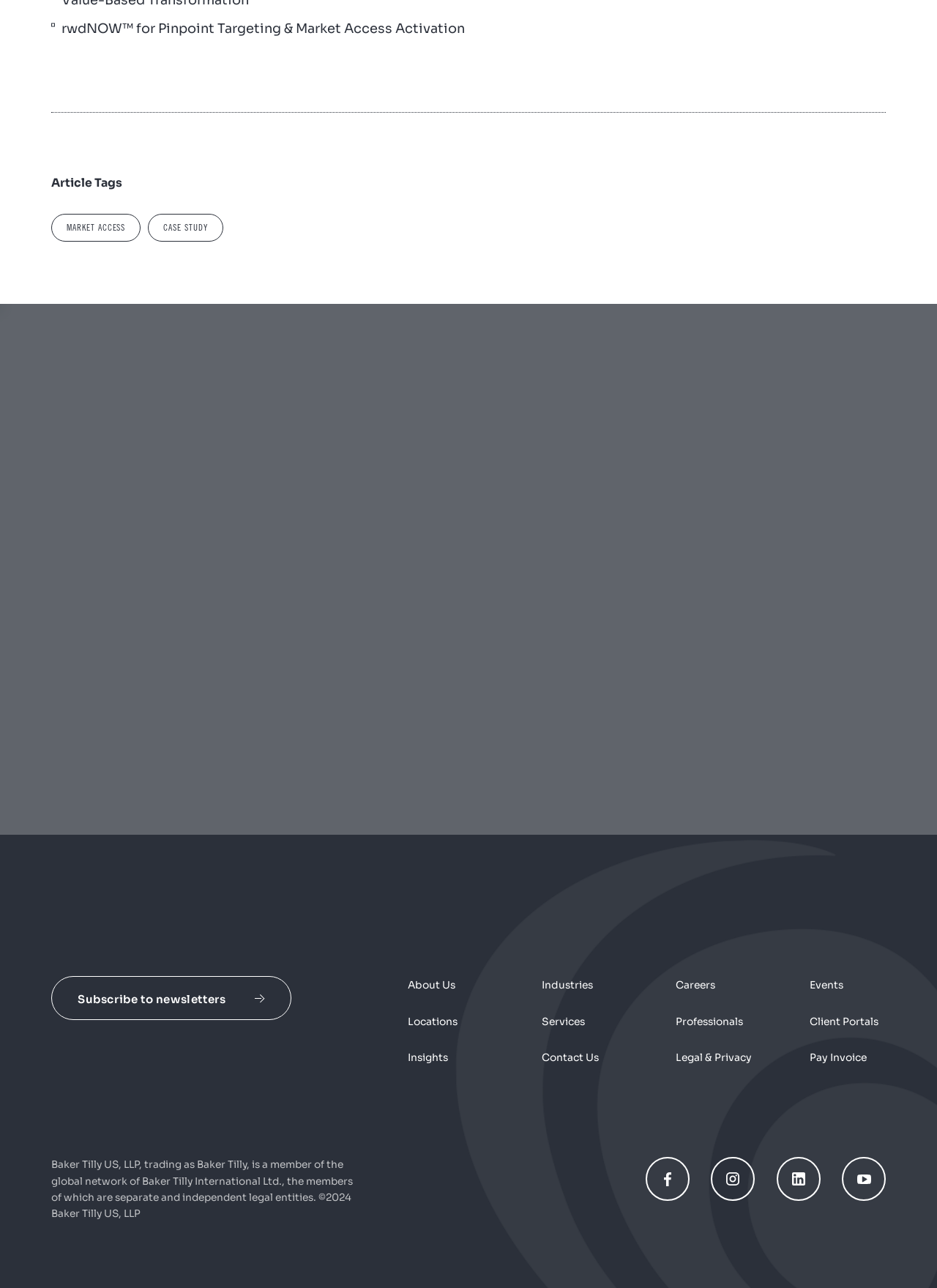Provide the bounding box coordinates for the area that should be clicked to complete the instruction: "Navigate to the HOME page".

None